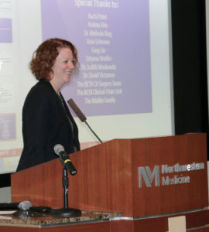Kindly respond to the following question with a single word or a brief phrase: 
What is displayed on the screen in the background?

Acknowledgments